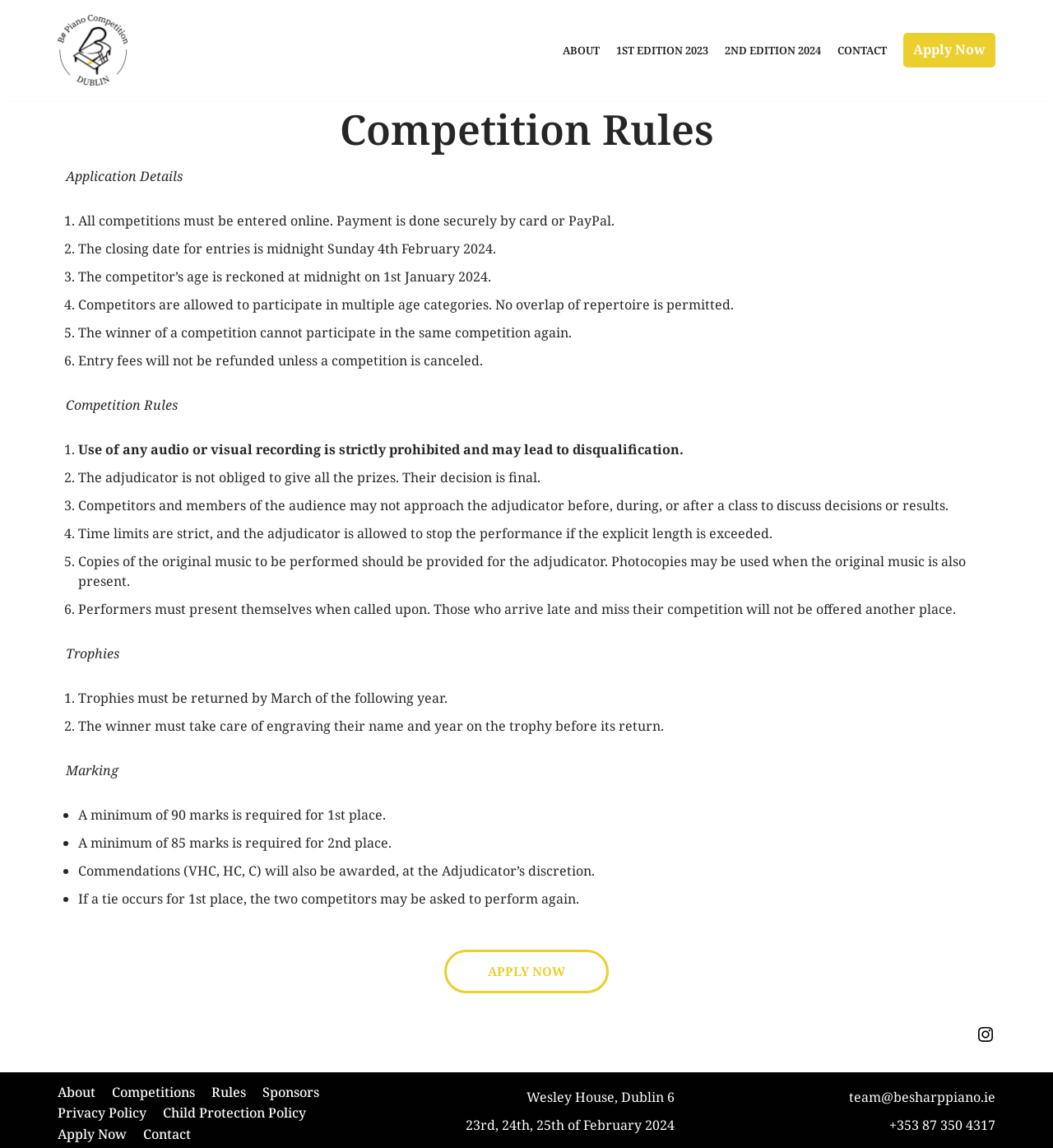What is the purpose of this webpage?
Provide a thorough and detailed answer to the question.

Based on the webpage content, it appears to be providing details about an application process, specifically for a piano competition. The webpage outlines various rules and guidelines for participants, including competition rules, trophies, and marking criteria.